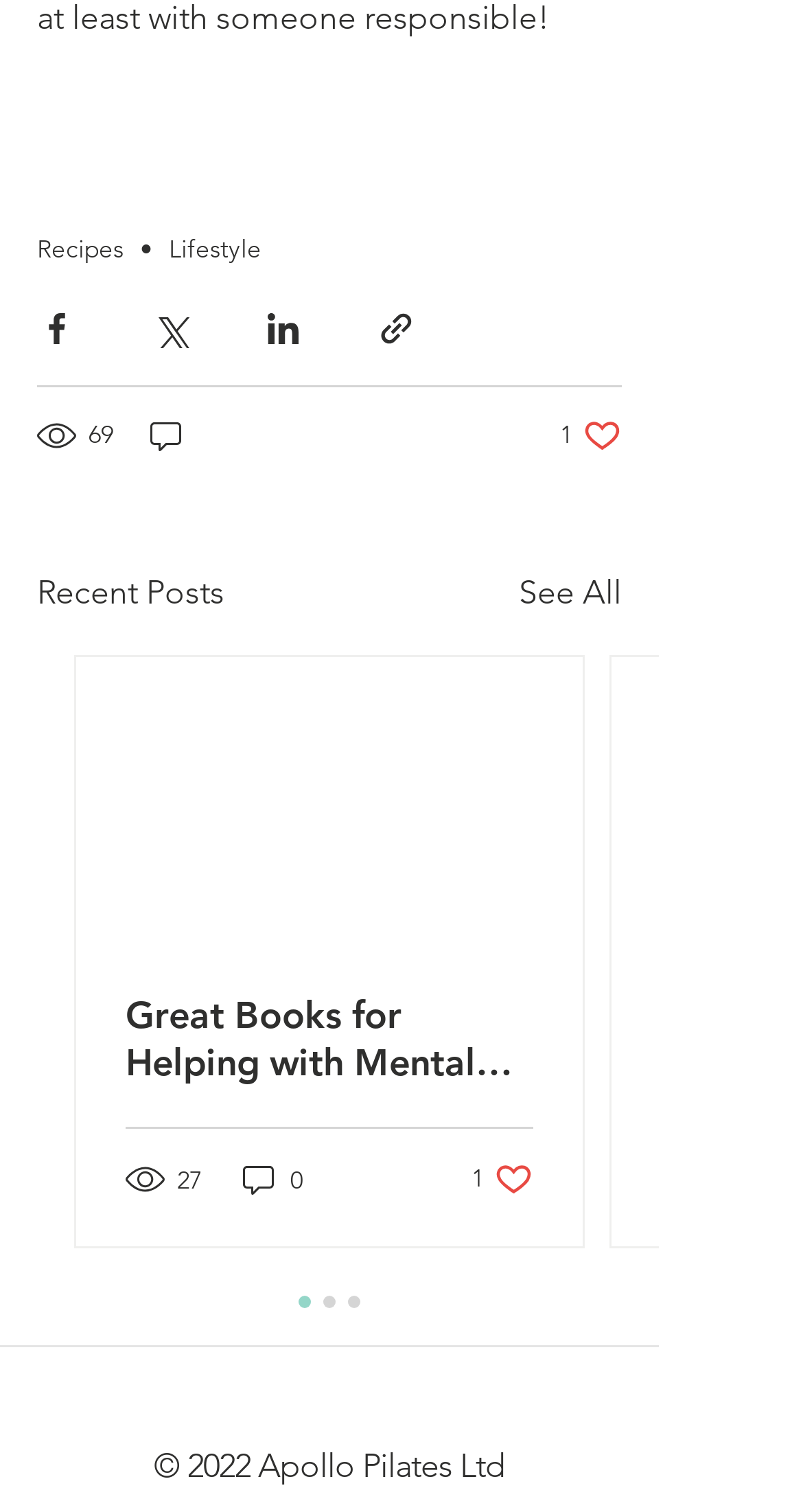Please specify the bounding box coordinates of the region to click in order to perform the following instruction: "Make an appointment".

None